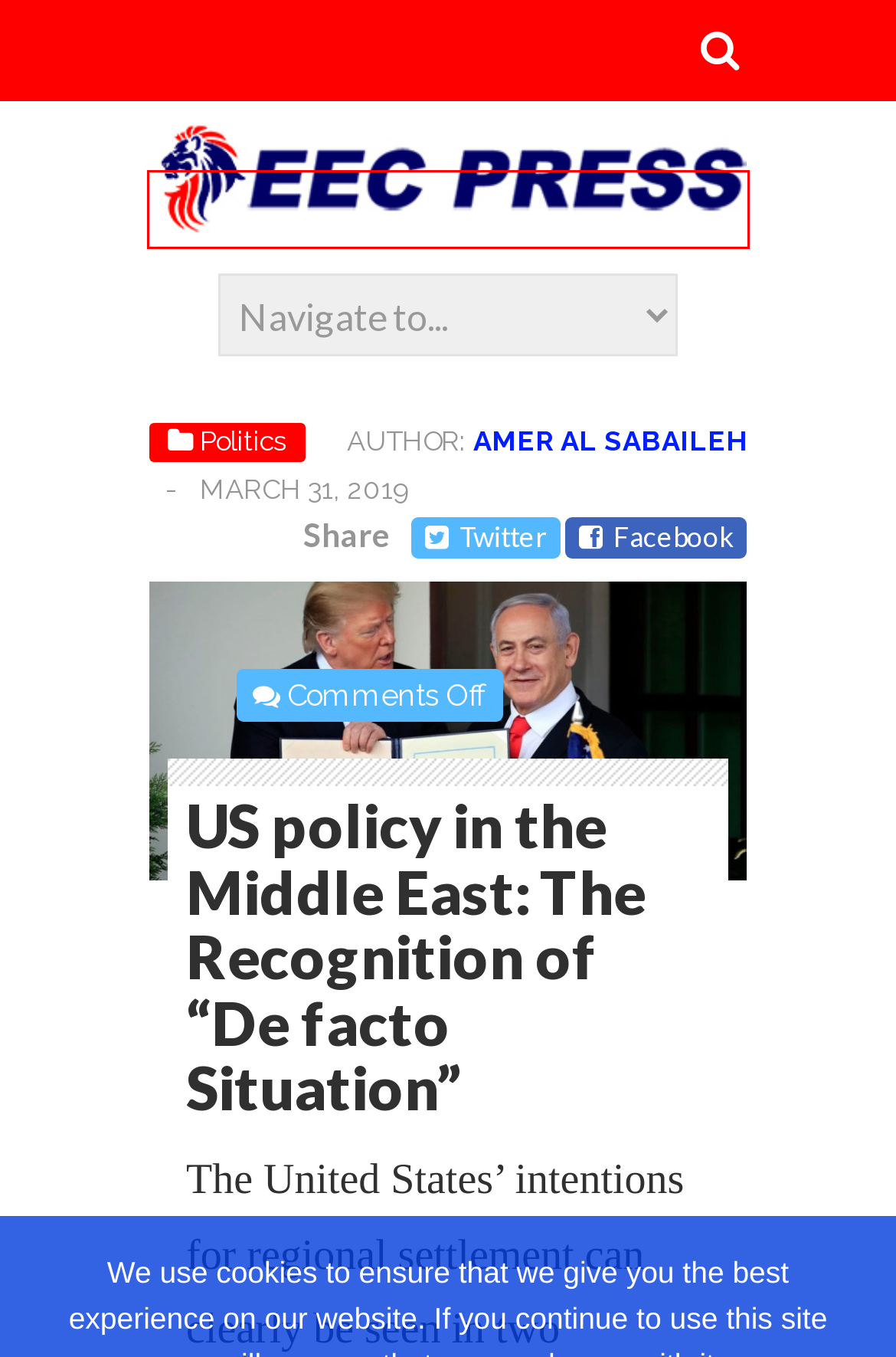You have a screenshot of a webpage with a red rectangle bounding box around a UI element. Choose the best description that matches the new page after clicking the element within the bounding box. The candidate descriptions are:
A. July | 2021 | EECPRESS
B. L’operazione di Rafah…tensioni regionali e inefficienza diplomatica Americana | EECPRESS
C. EECPRESS | European Economic Community Press
D. March | 2024 | EECPRESS
E. December | 2021 | EECPRESS
F. Politics | EECPRESS
G. November | 2021 | EECPRESS
H. November | 2018 | EECPRESS

C